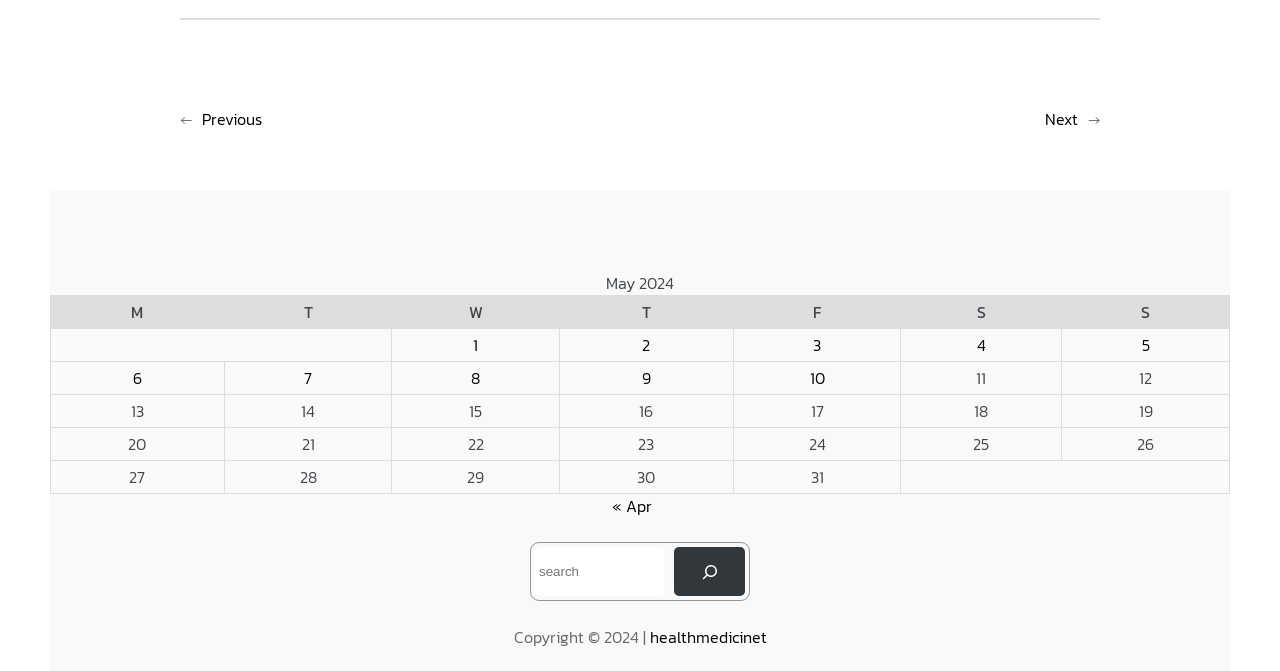Bounding box coordinates are specified in the format (top-left x, top-left y, bottom-right x, bottom-right y). All values are floating point numbers bounded between 0 and 1. Please provide the bounding box coordinate of the region this sentence describes: healthmedicinet

[0.507, 0.932, 0.599, 0.968]